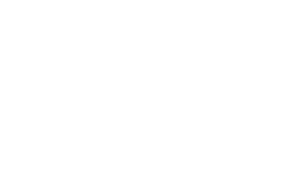What is the theme associated with this design?
Answer the question with a thorough and detailed explanation.

The design is associated with themes of digital technology, internet safety, and domain analysis, emphasizing the need for safe browsing practices and understanding the status of different websites in the digital ecosystem.